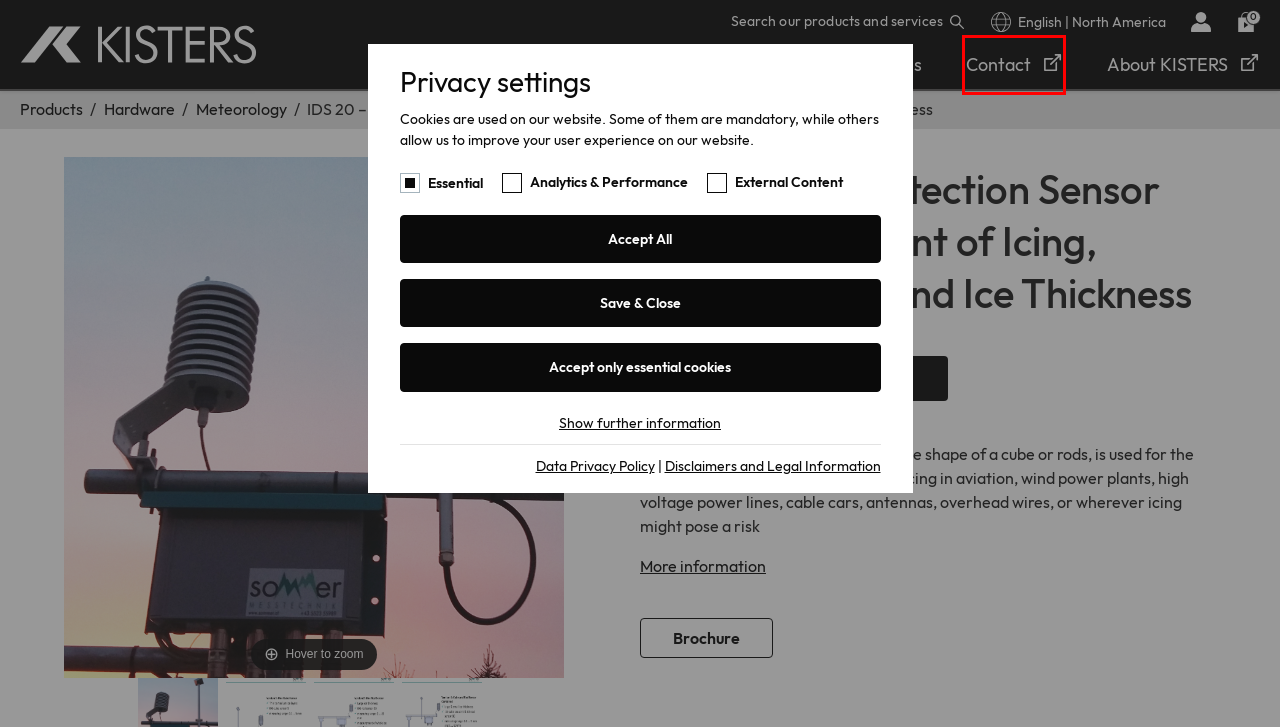Assess the screenshot of a webpage with a red bounding box and determine which webpage description most accurately matches the new page after clicking the element within the red box. Here are the options:
A. Water, Weather & Environmental expertise - Kisters
B. Code of Conduct - Kisters
C. Contact - Kisters
D. 404 | KISTERS North America
E. Disclaimers and Legal Information | KISTERS North America
F. Information security & data protection | KISTERS North America
G. Fire weather index calculations - WISKI use case - Kisters
H. About KISTERS North America - Kisters

C